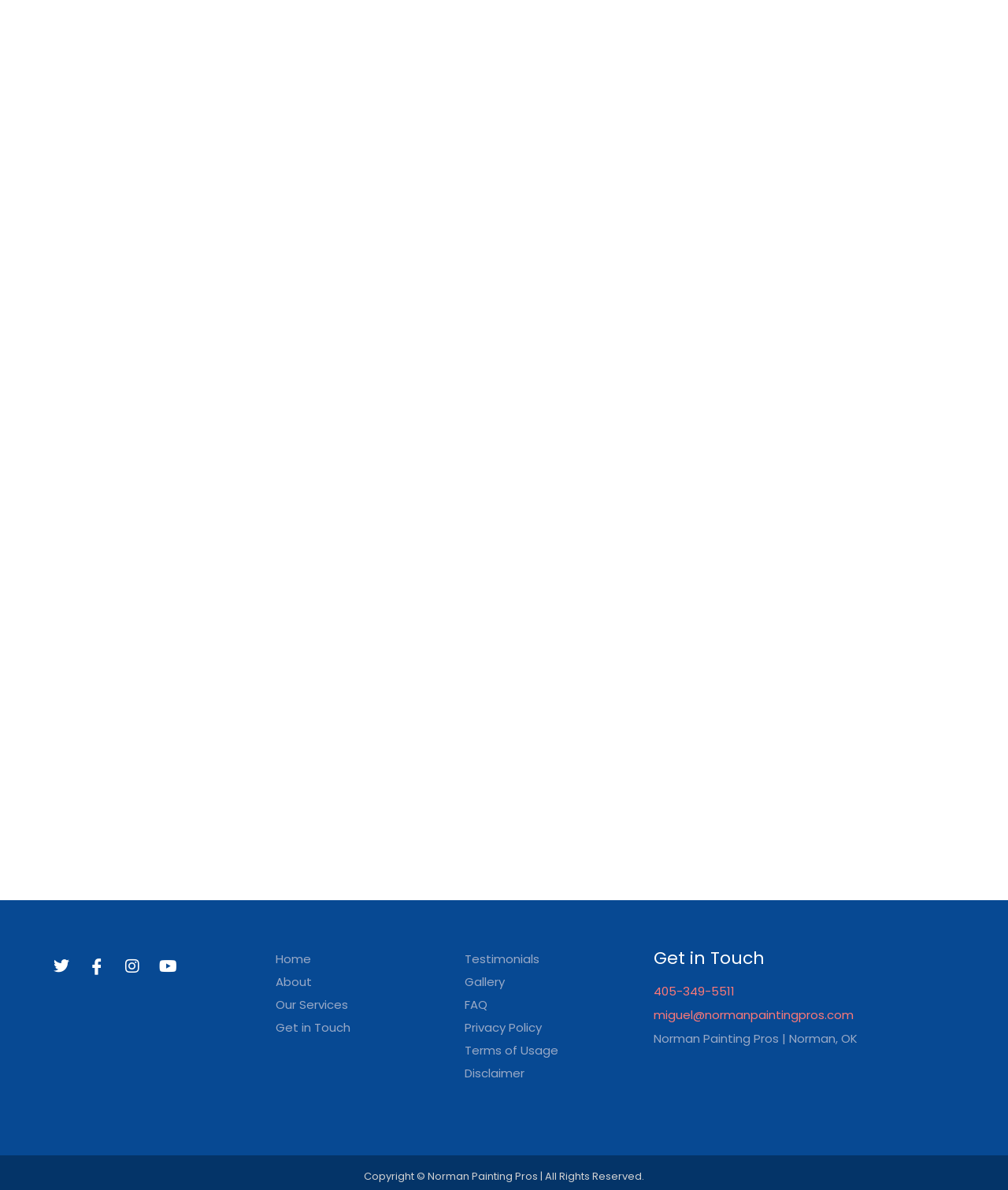Indicate the bounding box coordinates of the clickable region to achieve the following instruction: "Visit Twitter page."

[0.045, 0.799, 0.077, 0.825]